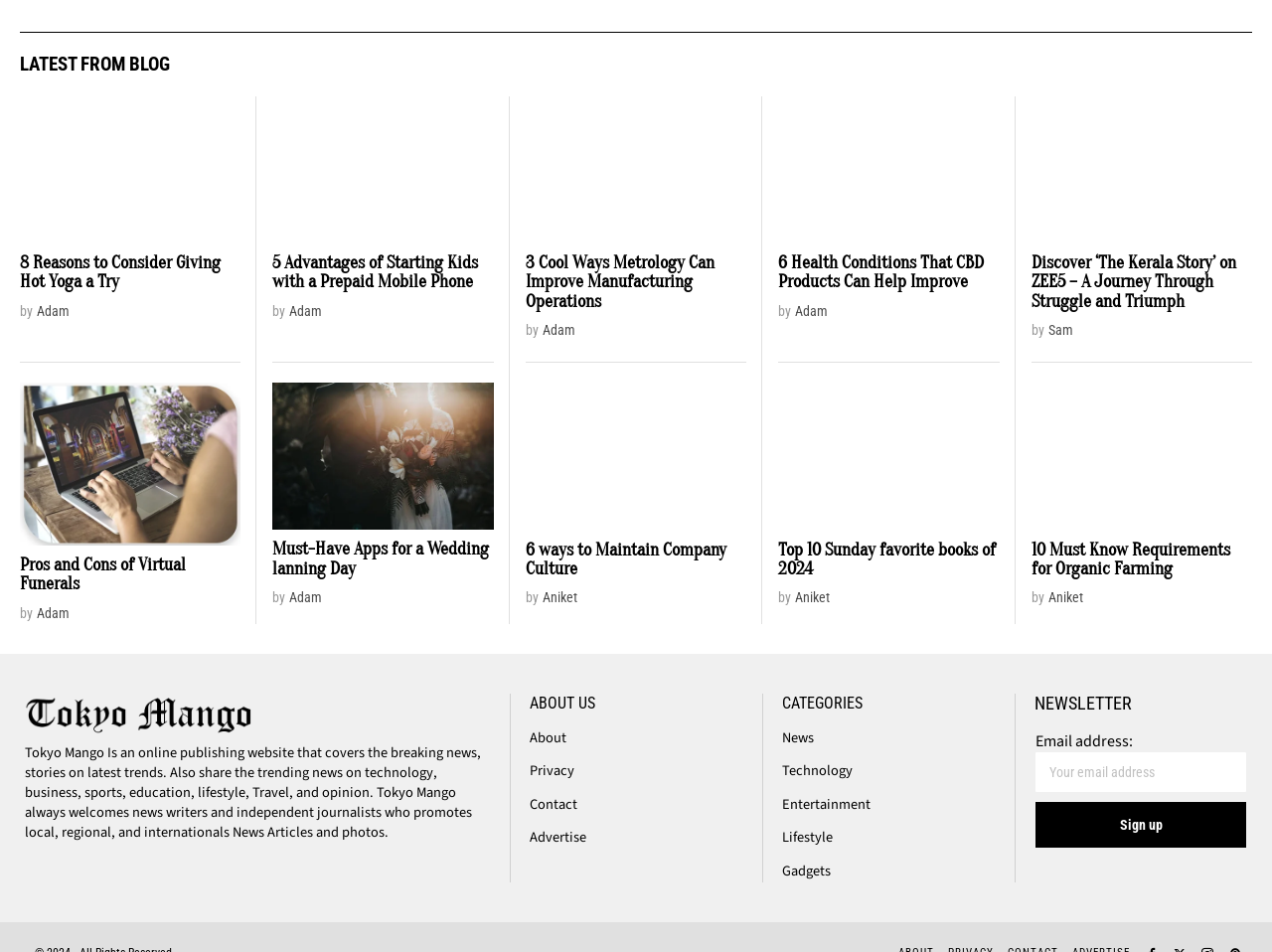Find and provide the bounding box coordinates for the UI element described here: "value="Sign up"". The coordinates should be given as four float numbers between 0 and 1: [left, top, right, bottom].

[0.814, 0.843, 0.98, 0.891]